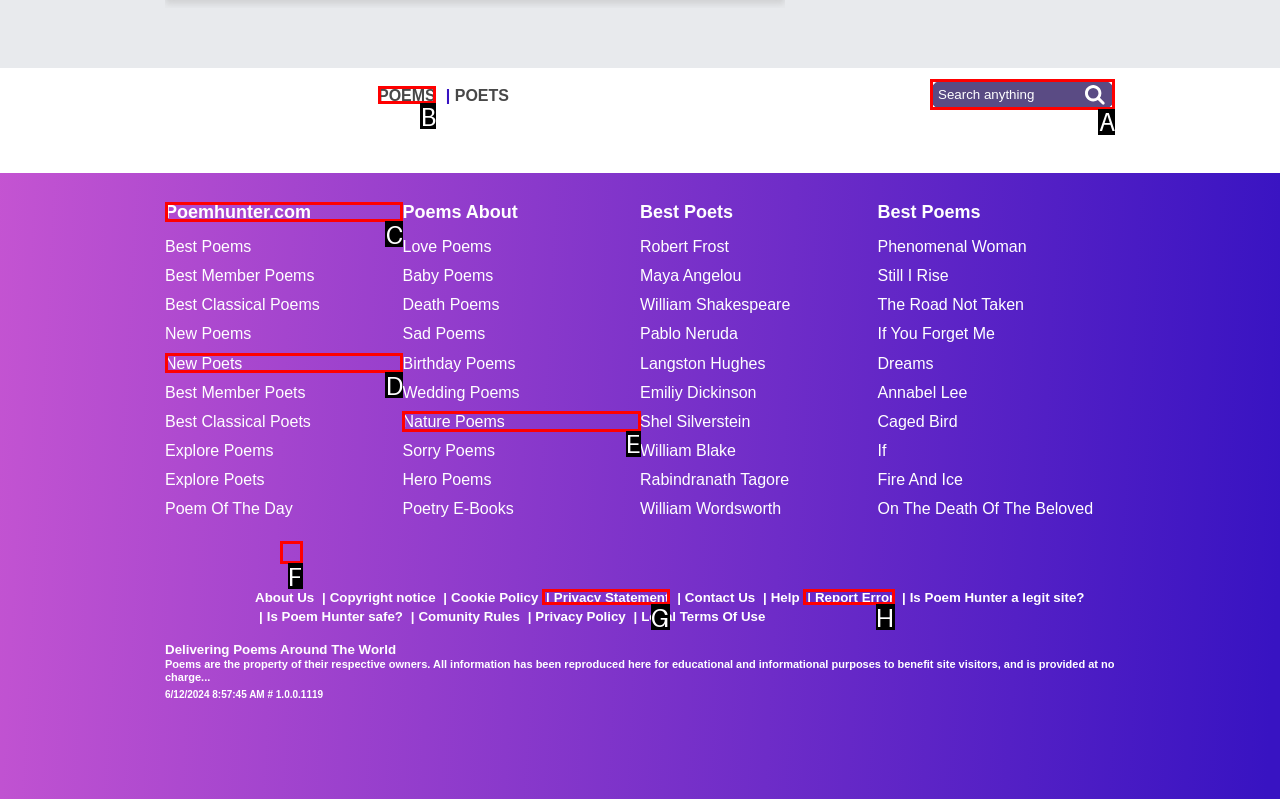Find the appropriate UI element to complete the task: Search for a poem. Indicate your choice by providing the letter of the element.

A